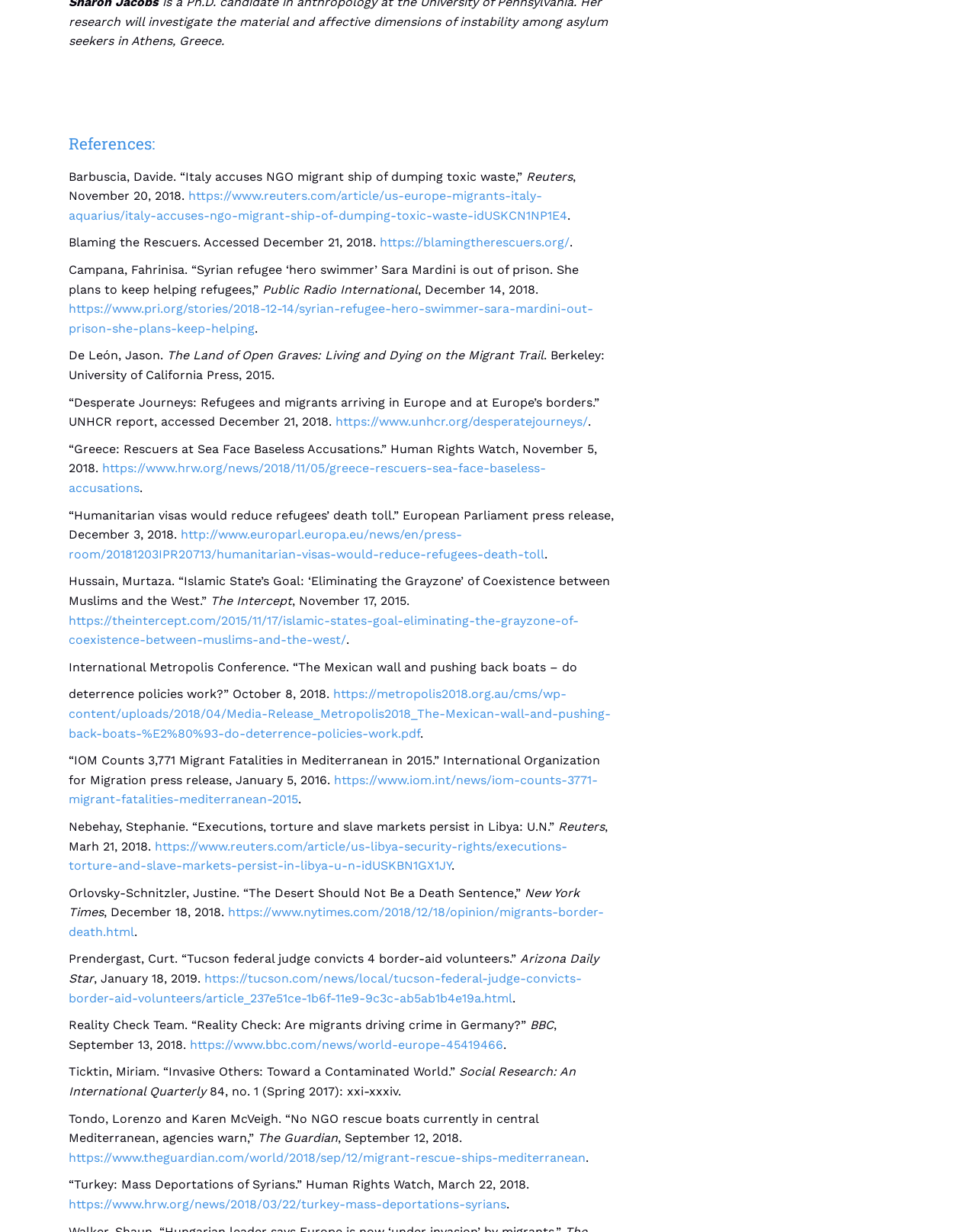Find the bounding box coordinates of the area that needs to be clicked in order to achieve the following instruction: "Visit the website of Human Rights Watch". The coordinates should be specified as four float numbers between 0 and 1, i.e., [left, top, right, bottom].

[0.07, 0.374, 0.559, 0.402]